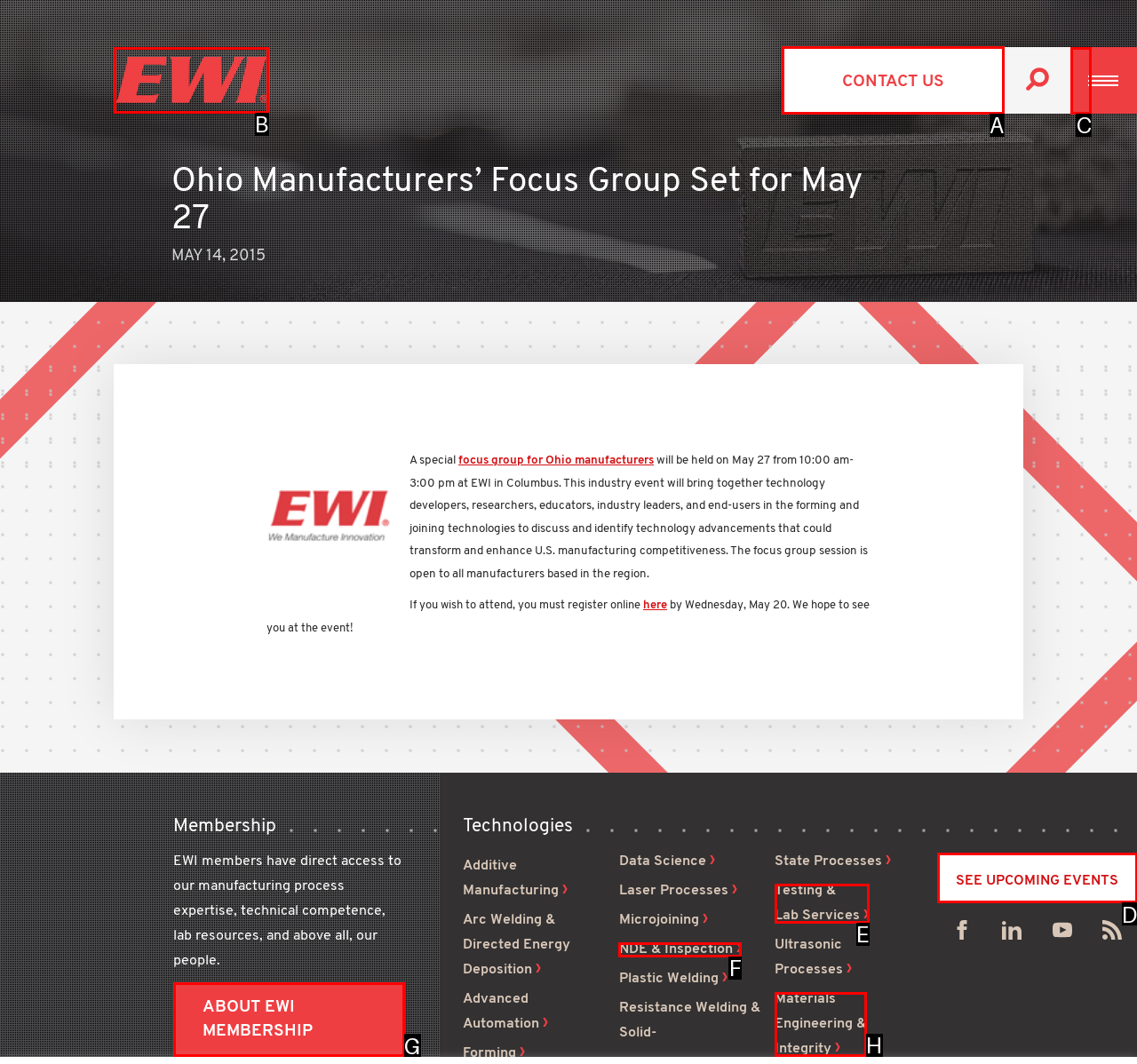Select the letter of the element you need to click to complete this task: Contact us
Answer using the letter from the specified choices.

A